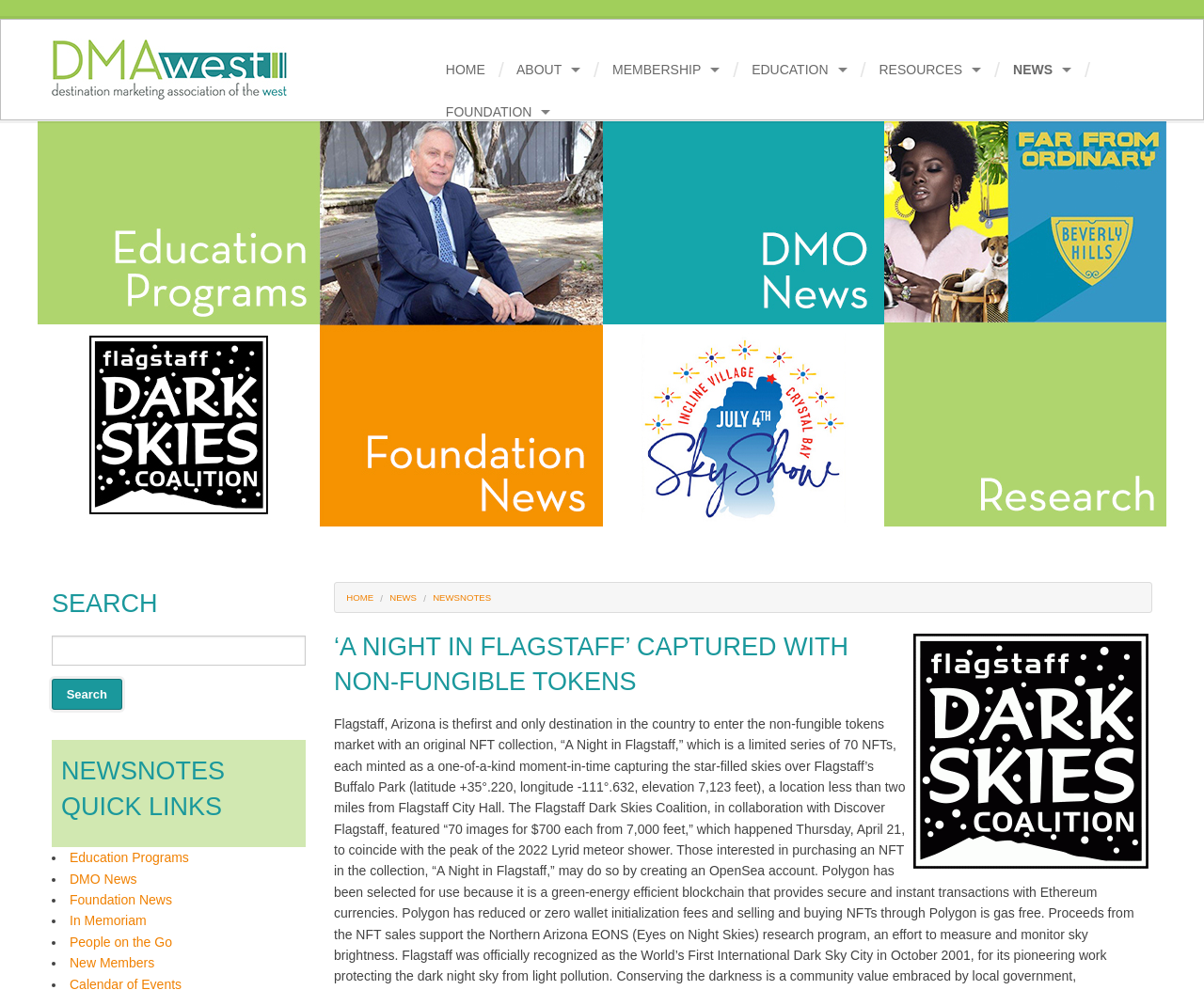How many quick links are there in the NEWSNOTES section?
Please provide a comprehensive and detailed answer to the question.

I counted the link elements in the NEWSNOTES section and found 5 quick links: 'Education Programs', 'DMO News', 'Foundation News', 'In Memoriam', and 'People on the Go'.